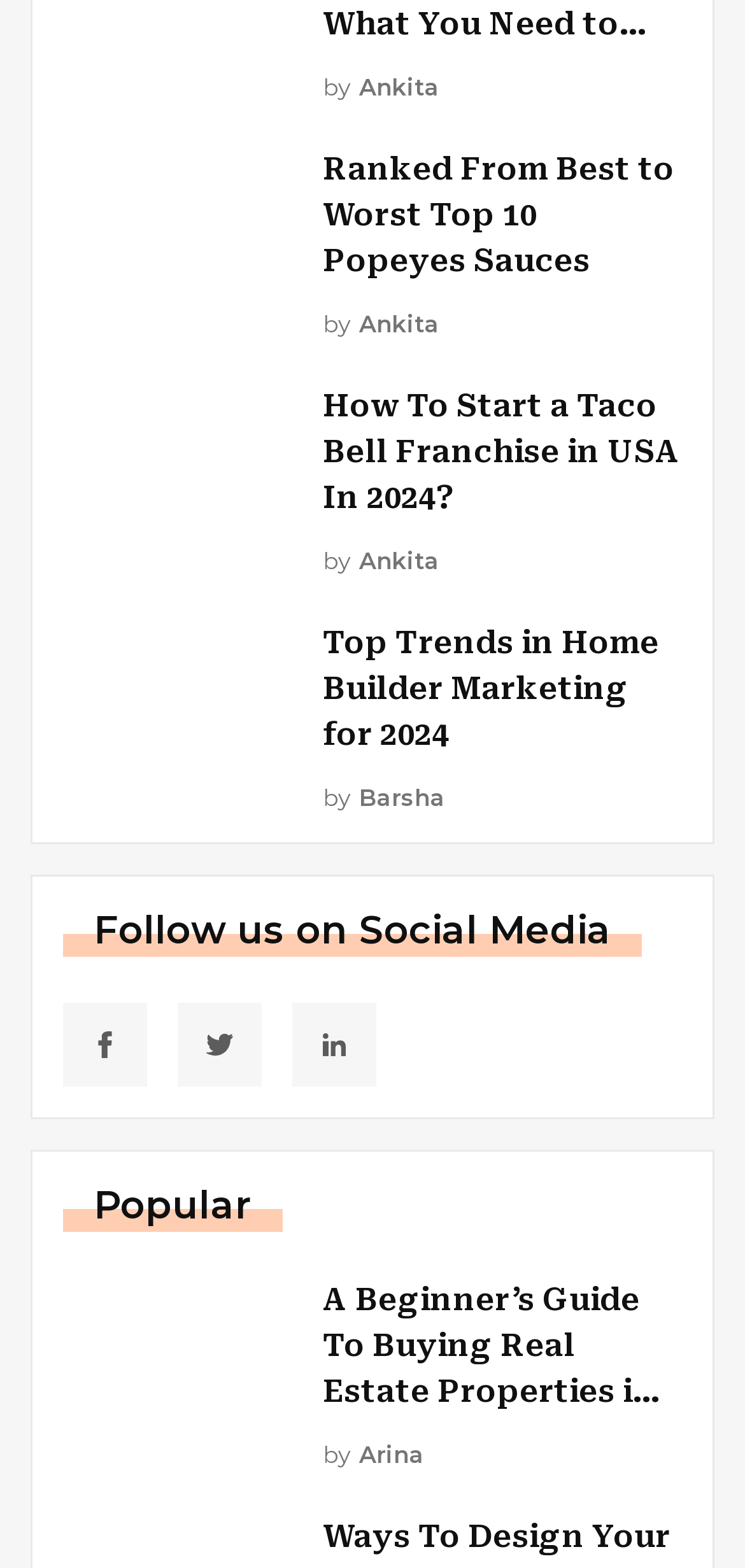Please identify the bounding box coordinates of the element's region that should be clicked to execute the following instruction: "Go to Fortiva Login". The bounding box coordinates must be four float numbers between 0 and 1, i.e., [left, top, right, bottom].

None